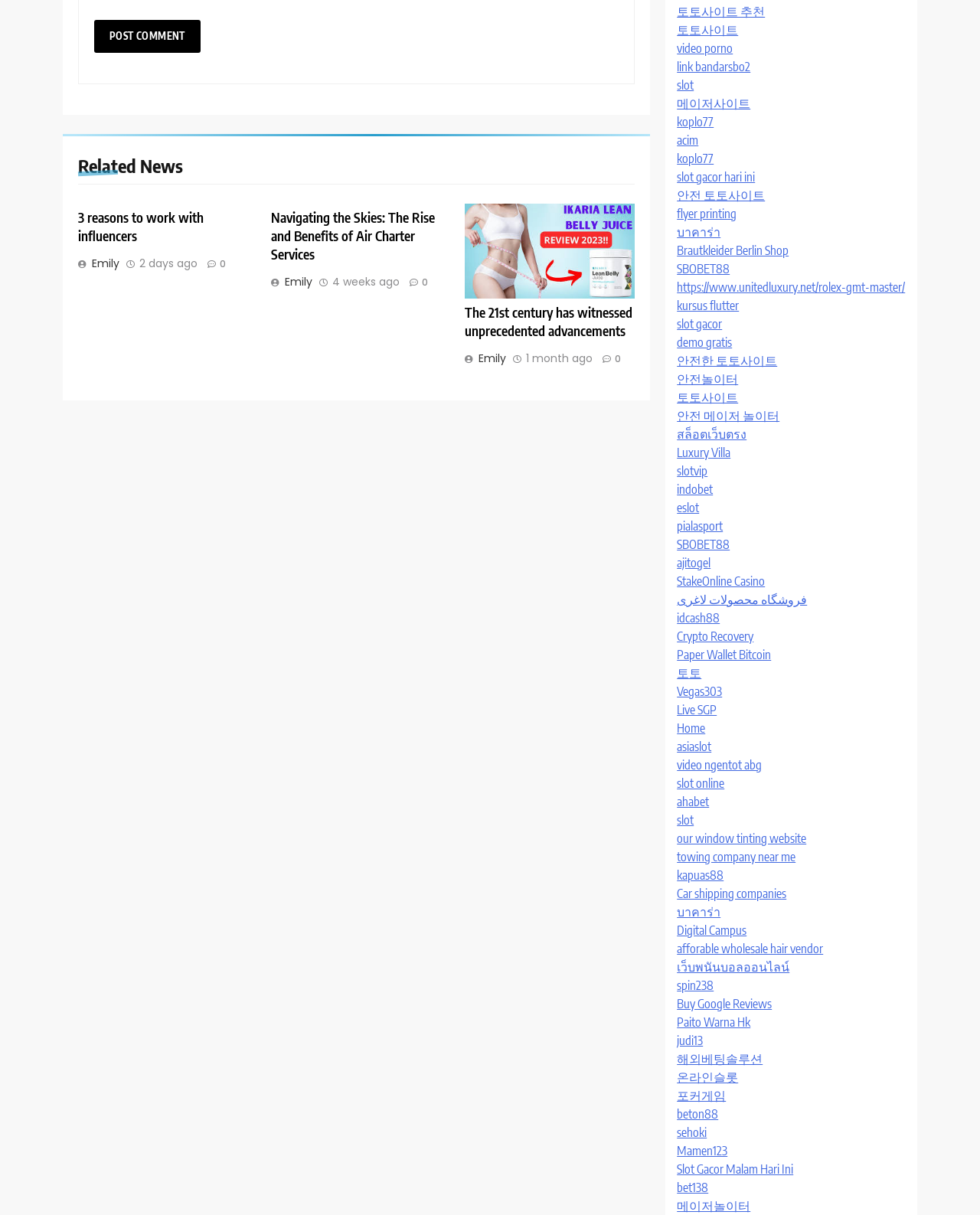Pinpoint the bounding box coordinates of the element that must be clicked to accomplish the following instruction: "Post a comment". The coordinates should be in the format of four float numbers between 0 and 1, i.e., [left, top, right, bottom].

[0.096, 0.016, 0.204, 0.043]